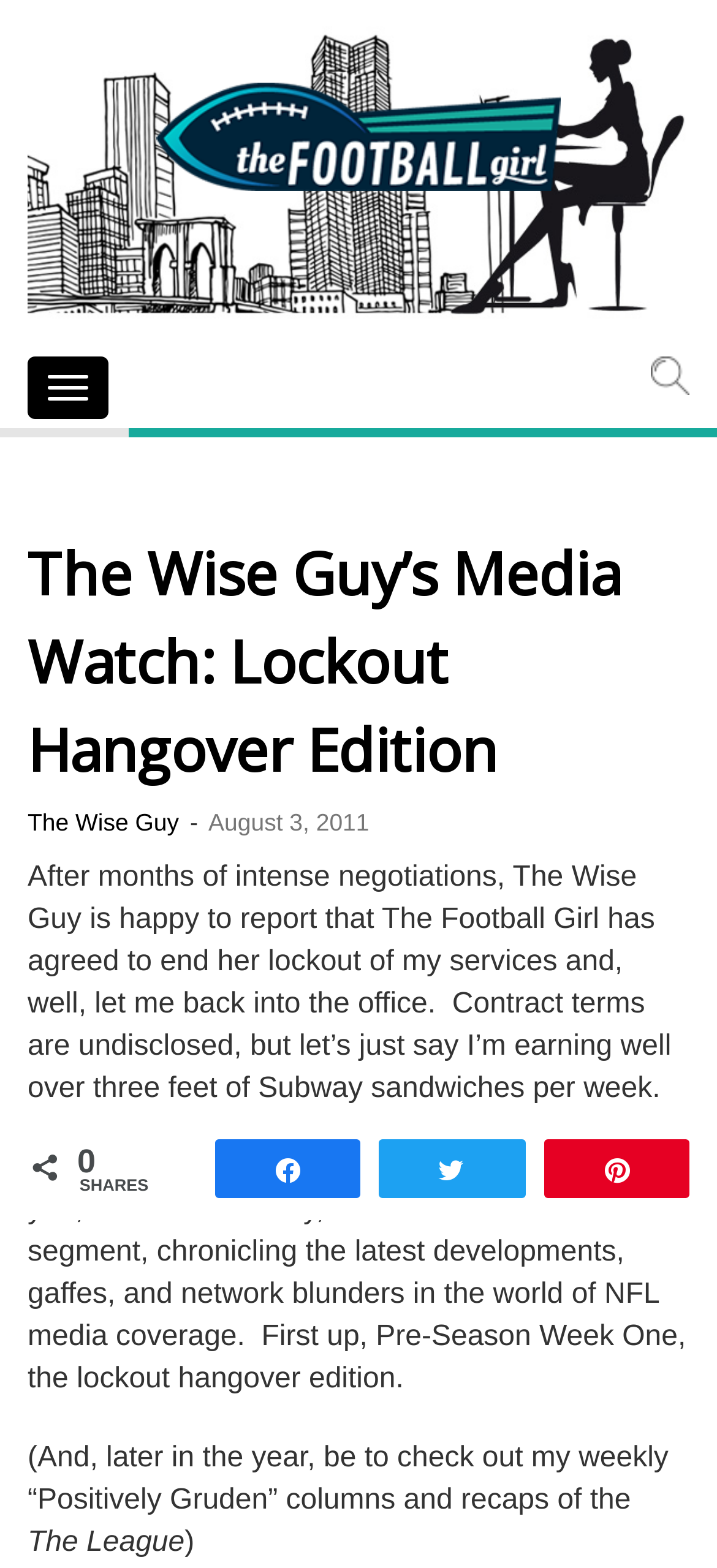Based on the provided description, "Pin", find the bounding box of the corresponding UI element in the screenshot.

[0.761, 0.728, 0.959, 0.763]